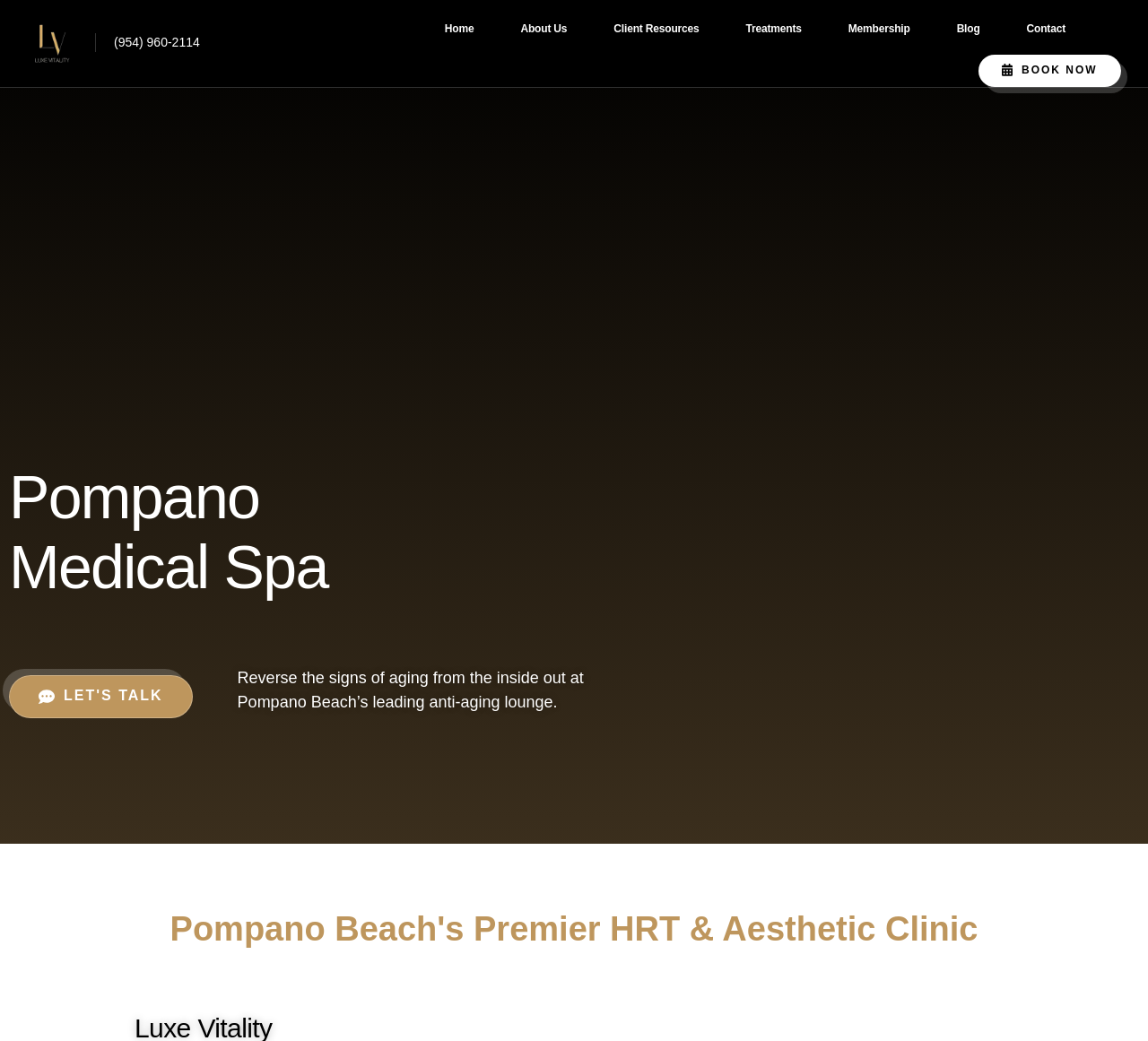Please identify the bounding box coordinates for the region that you need to click to follow this instruction: "Go to the home page".

[0.387, 0.0, 0.413, 0.053]